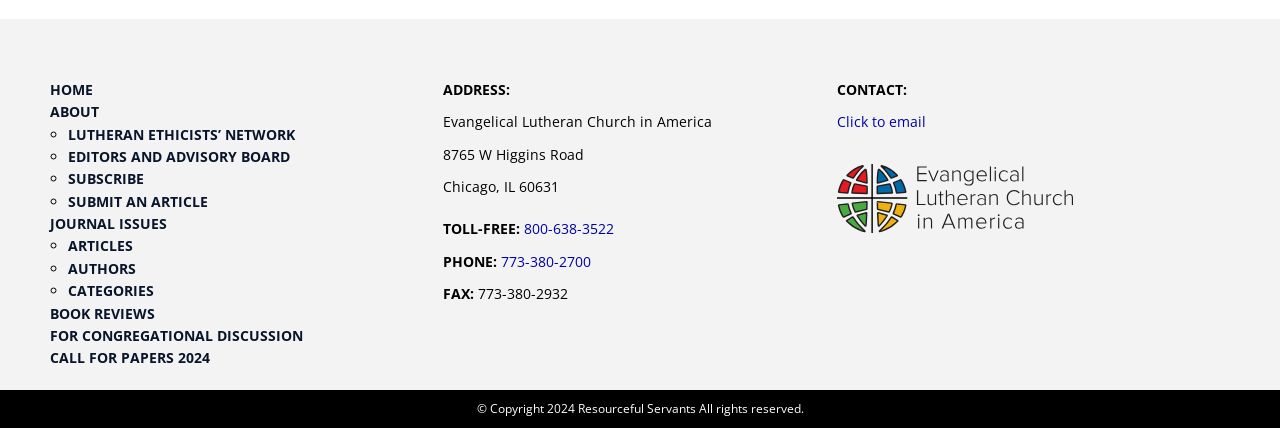Provide a single word or phrase answer to the question: 
What is the purpose of the 'SUBMIT AN ARTICLE' link?

To submit an article